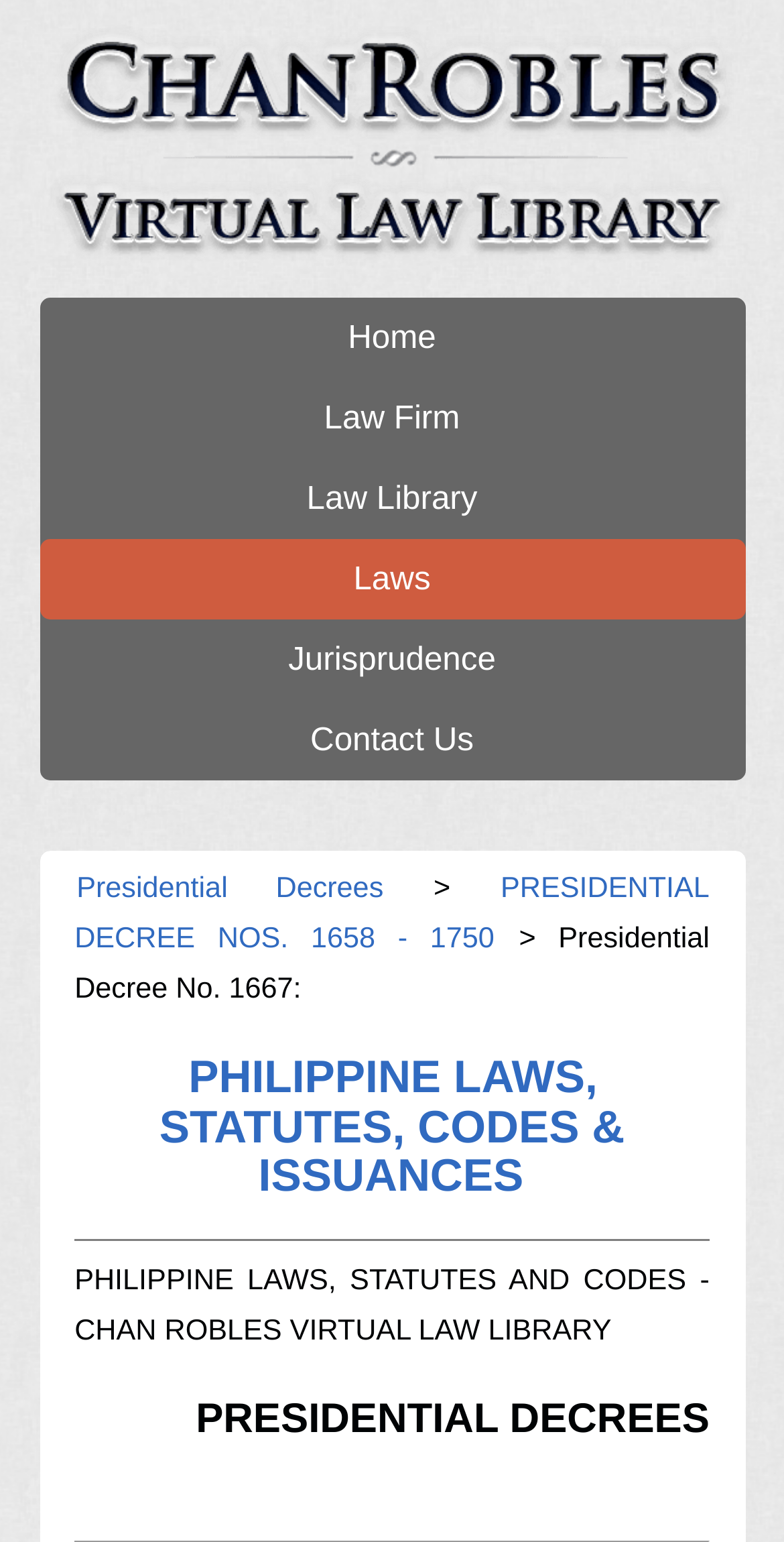Is there an image on this webpage?
Based on the image content, provide your answer in one word or a short phrase.

Yes